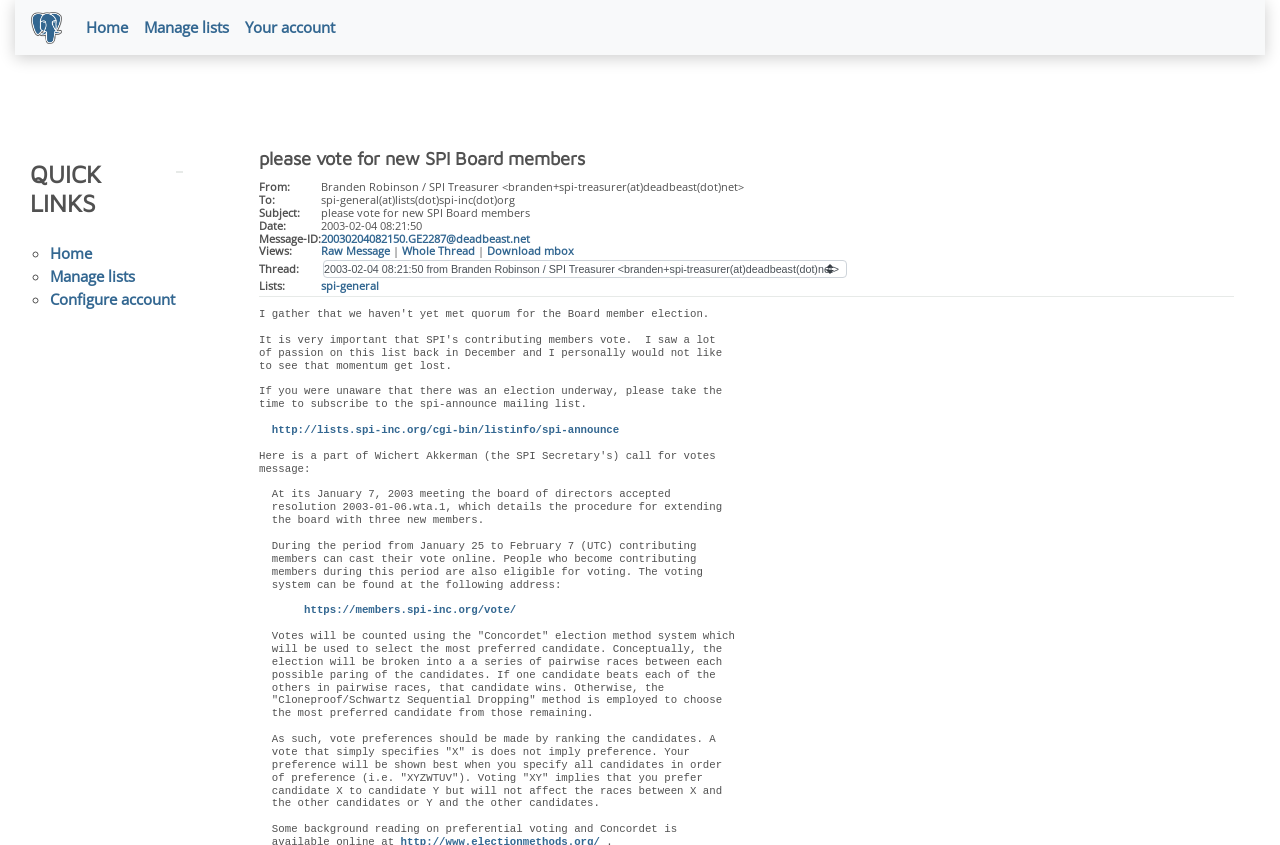What is the subject of the email?
Answer the question using a single word or phrase, according to the image.

please vote for new SPI Board members